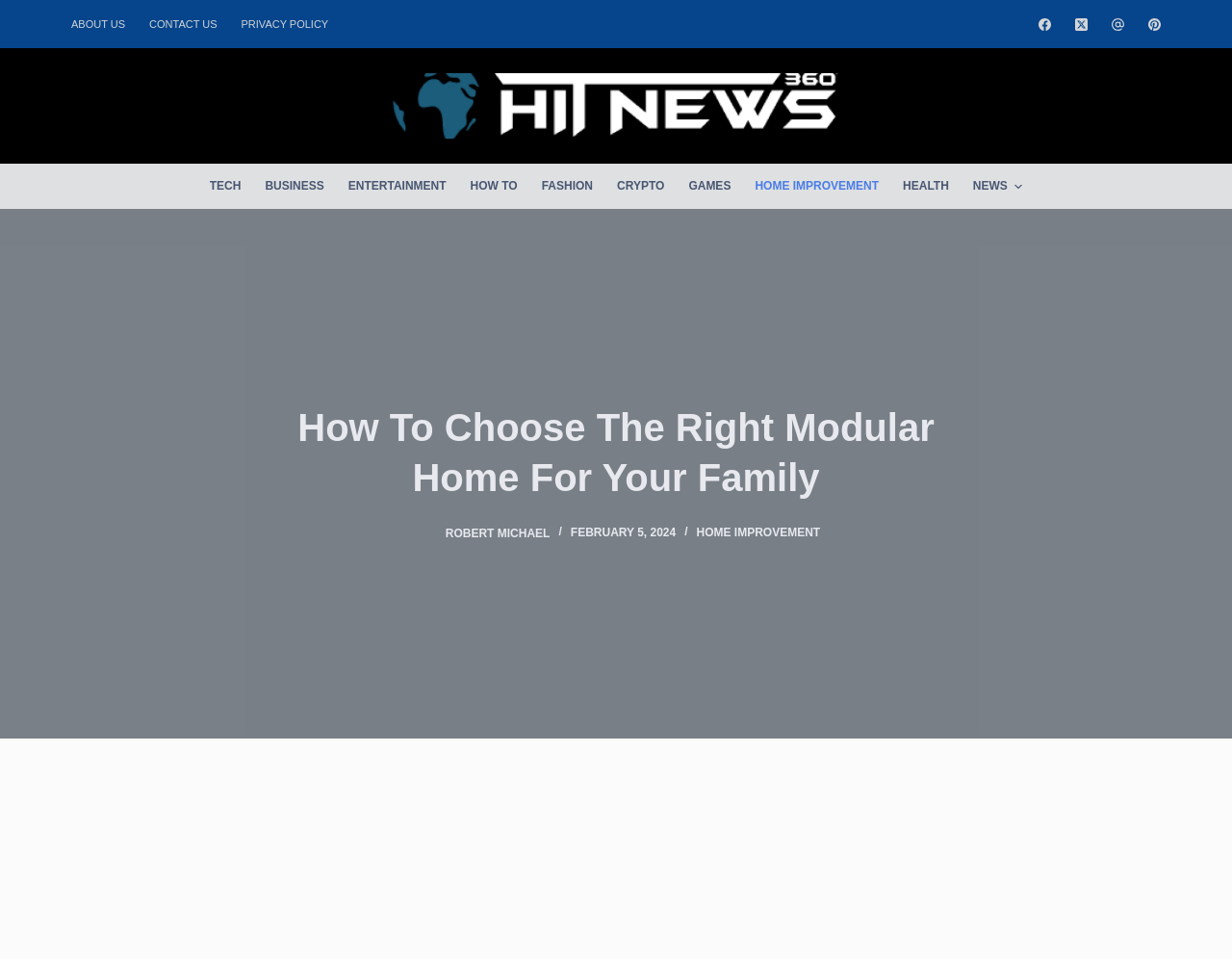Please reply to the following question using a single word or phrase: 
What is the date of the article?

February 5, 2024